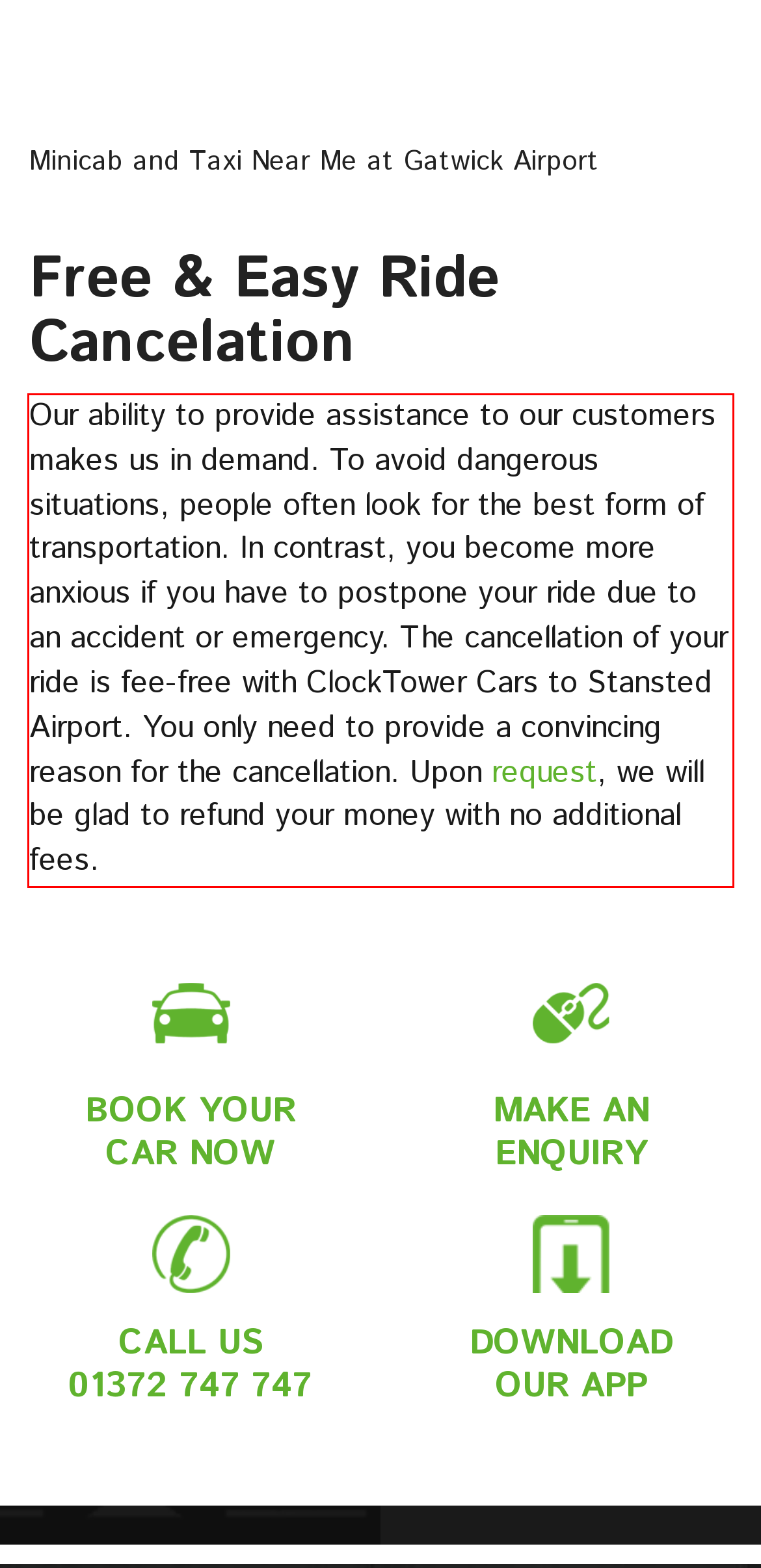The screenshot provided shows a webpage with a red bounding box. Apply OCR to the text within this red bounding box and provide the extracted content.

Our ability to provide assistance to our customers makes us in demand. To avoid dangerous situations, people often look for the best form of transportation. In contrast, you become more anxious if you have to postpone your ride due to an accident or emergency. The cancellation of your ride is fee-free with ClockTower Cars to Stansted Airport. You only need to provide a convincing reason for the cancellation. Upon request, we will be glad to refund your money with no additional fees.